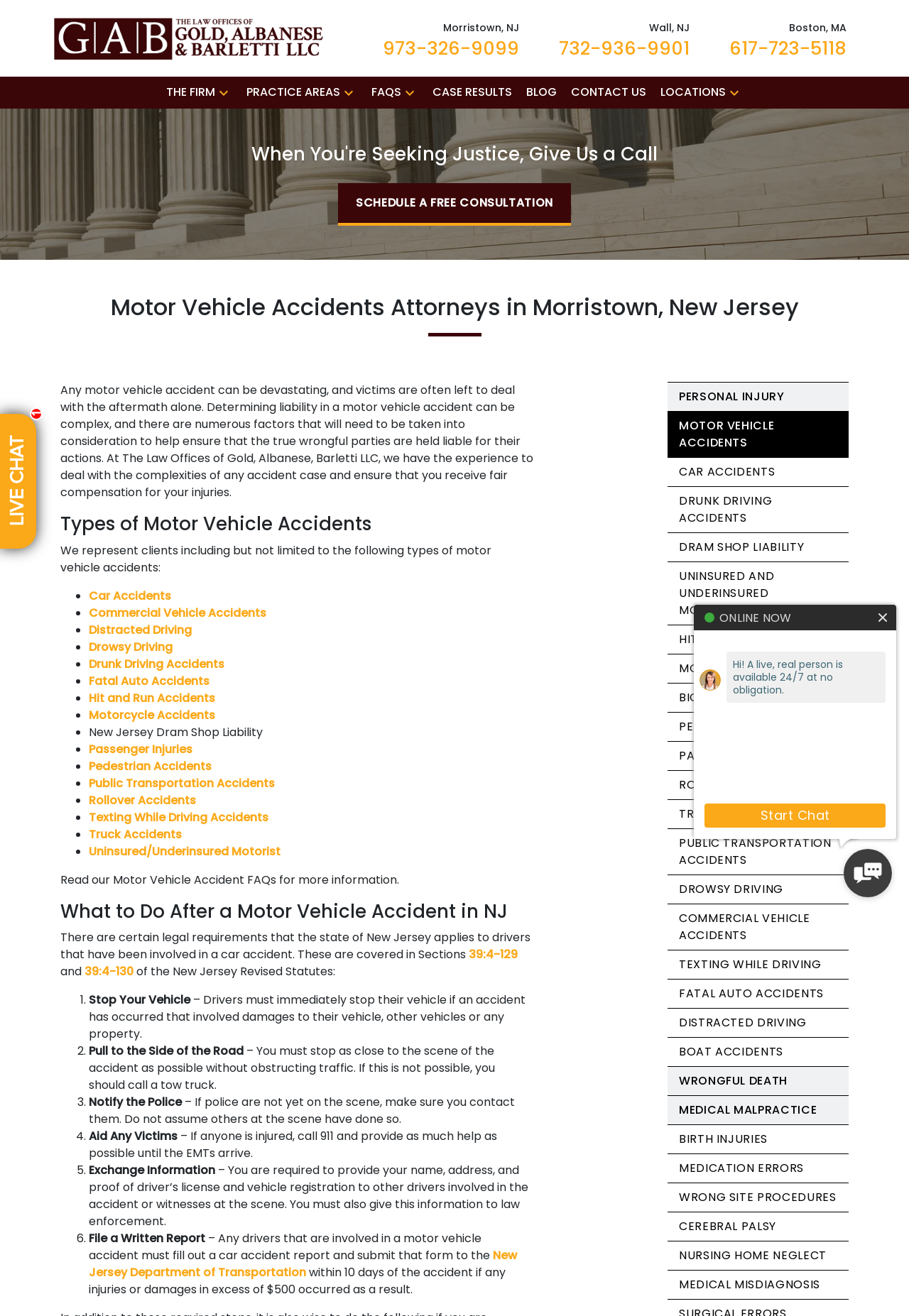Could you specify the bounding box coordinates for the clickable section to complete the following instruction: "Click the link to schedule a free consultation"?

[0.372, 0.139, 0.628, 0.172]